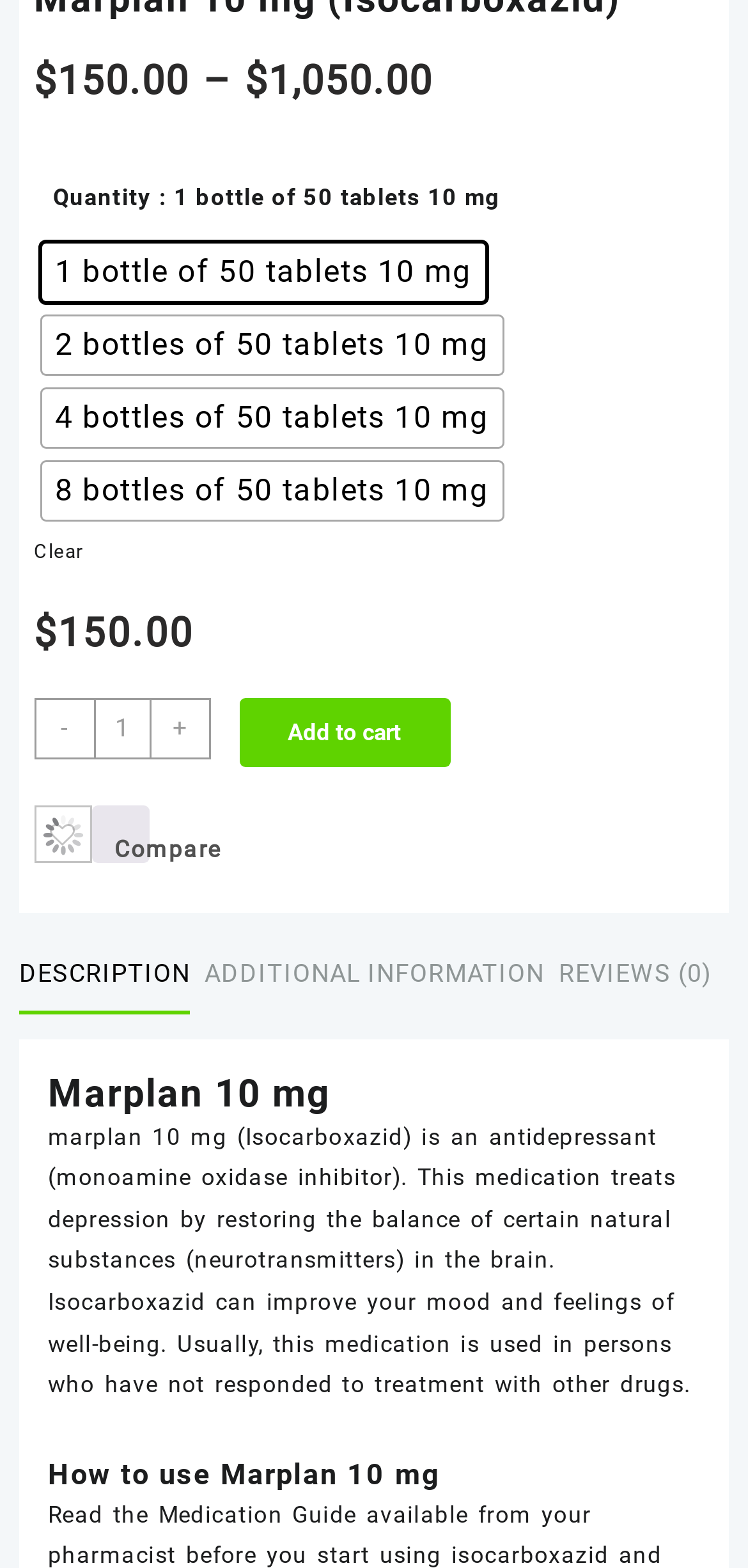How many reviews are there for Marplan 10 mg?
Refer to the screenshot and answer in one word or phrase.

0